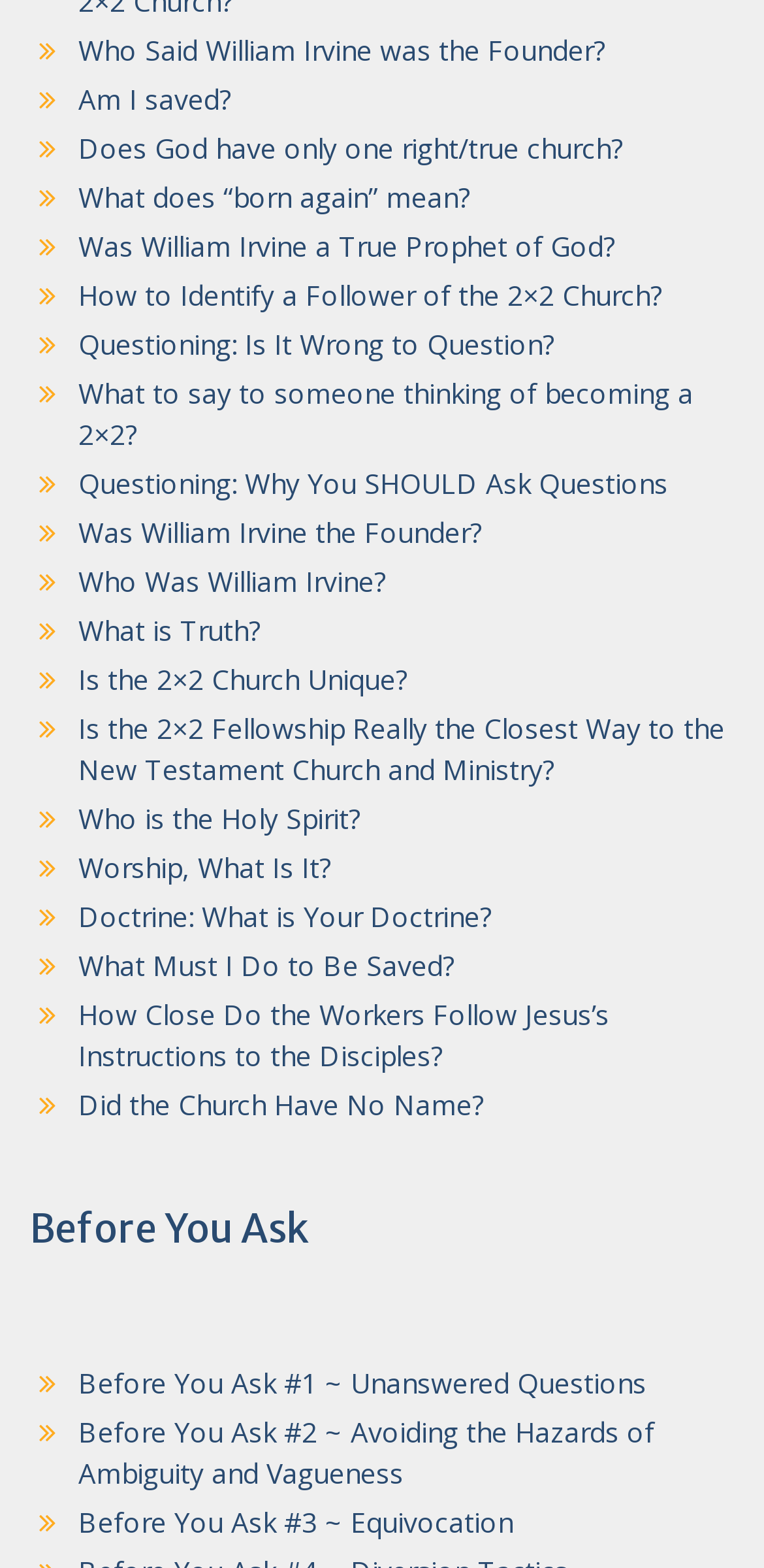Locate and provide the bounding box coordinates for the HTML element that matches this description: "Doctrine: What is Your Doctrine?".

[0.103, 0.573, 0.644, 0.596]